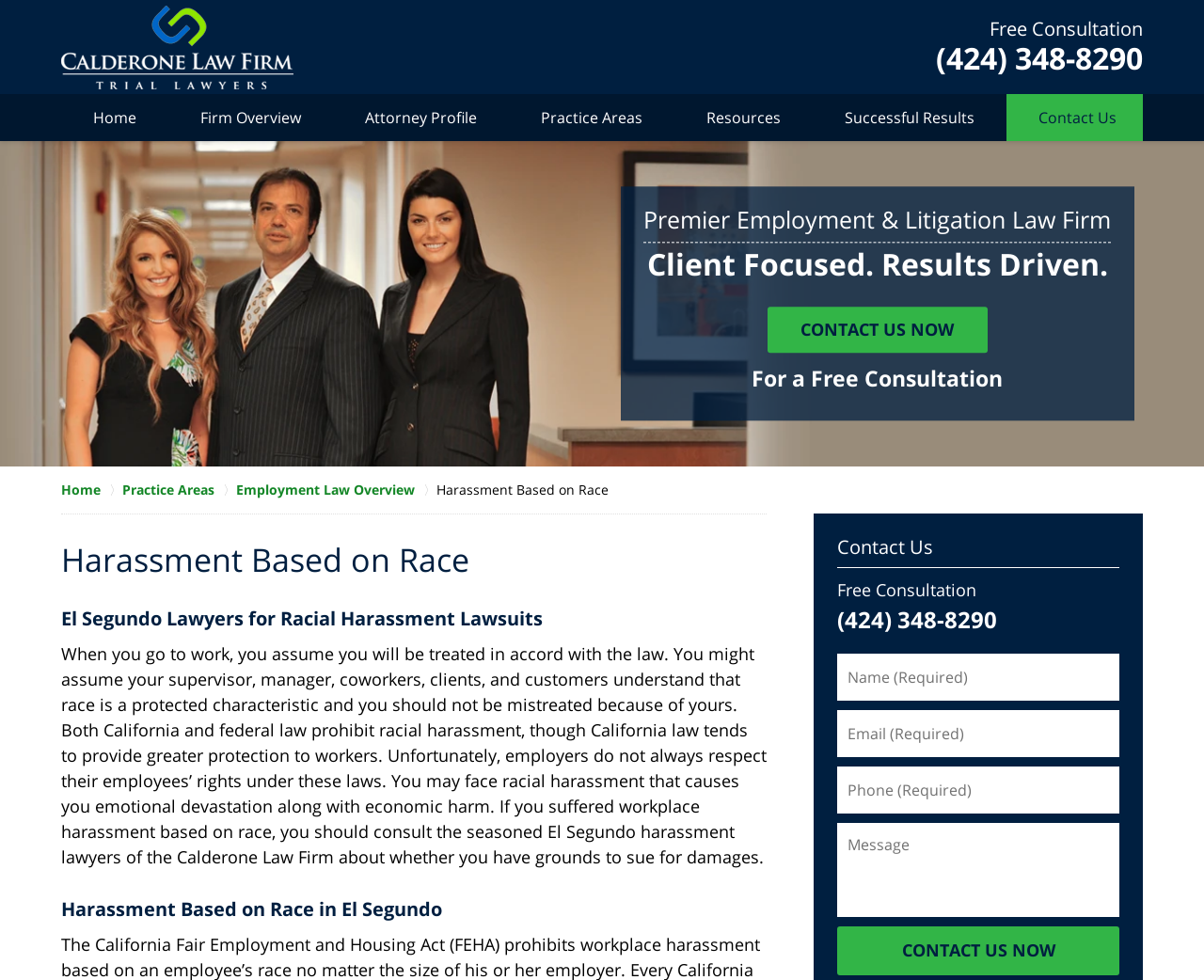Given the description of a UI element: "Employment Law Overview", identify the bounding box coordinates of the matching element in the webpage screenshot.

[0.196, 0.49, 0.362, 0.51]